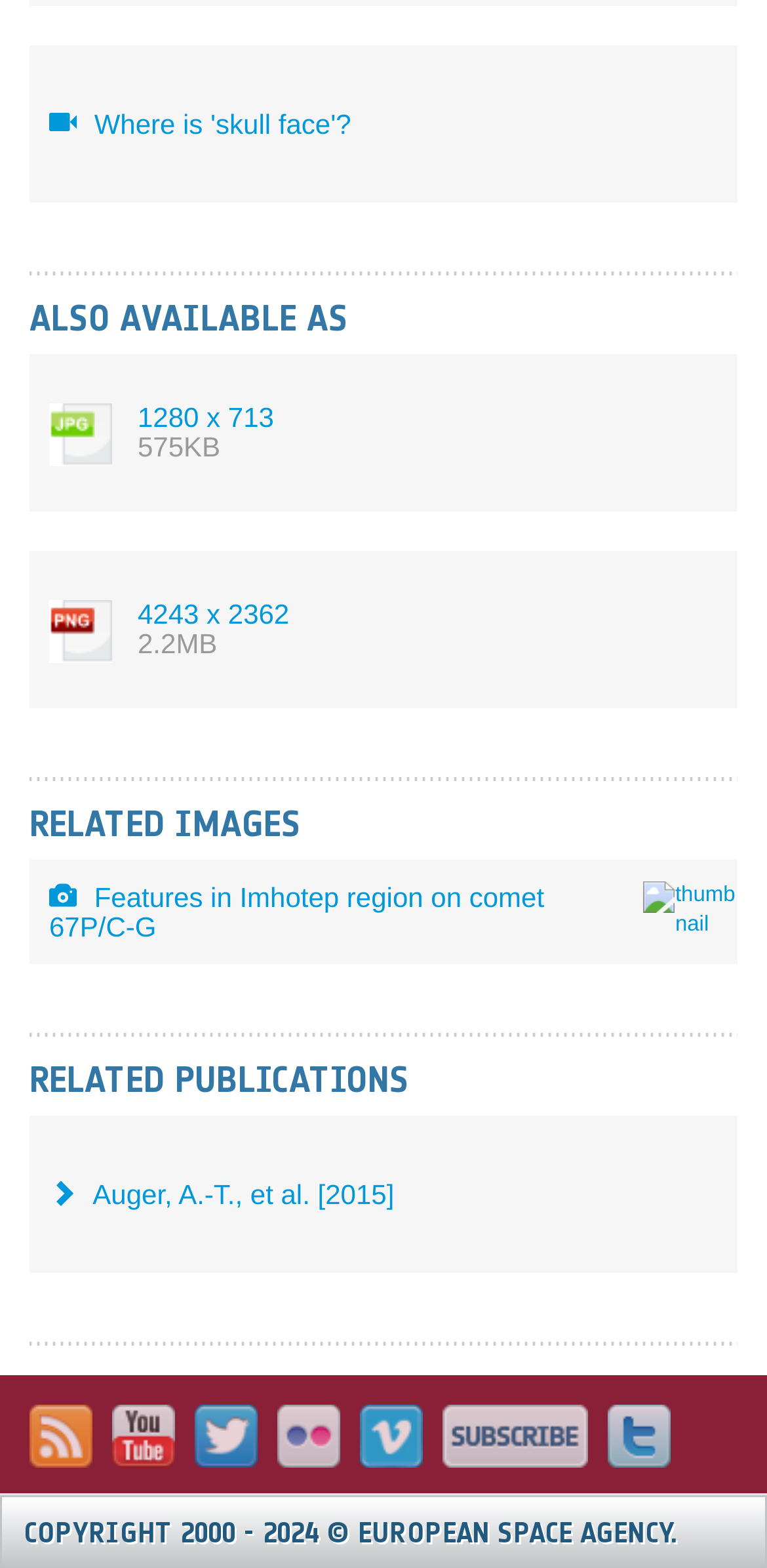Determine the bounding box coordinates for the area that needs to be clicked to fulfill this task: "Click on the link to view image 1567215880116-Rosetta_OSIRIS_NAC_67P_Smooth_regions_in_Imhotep_1280.jpg". The coordinates must be given as four float numbers between 0 and 1, i.e., [left, top, right, bottom].

[0.038, 0.226, 0.962, 0.326]